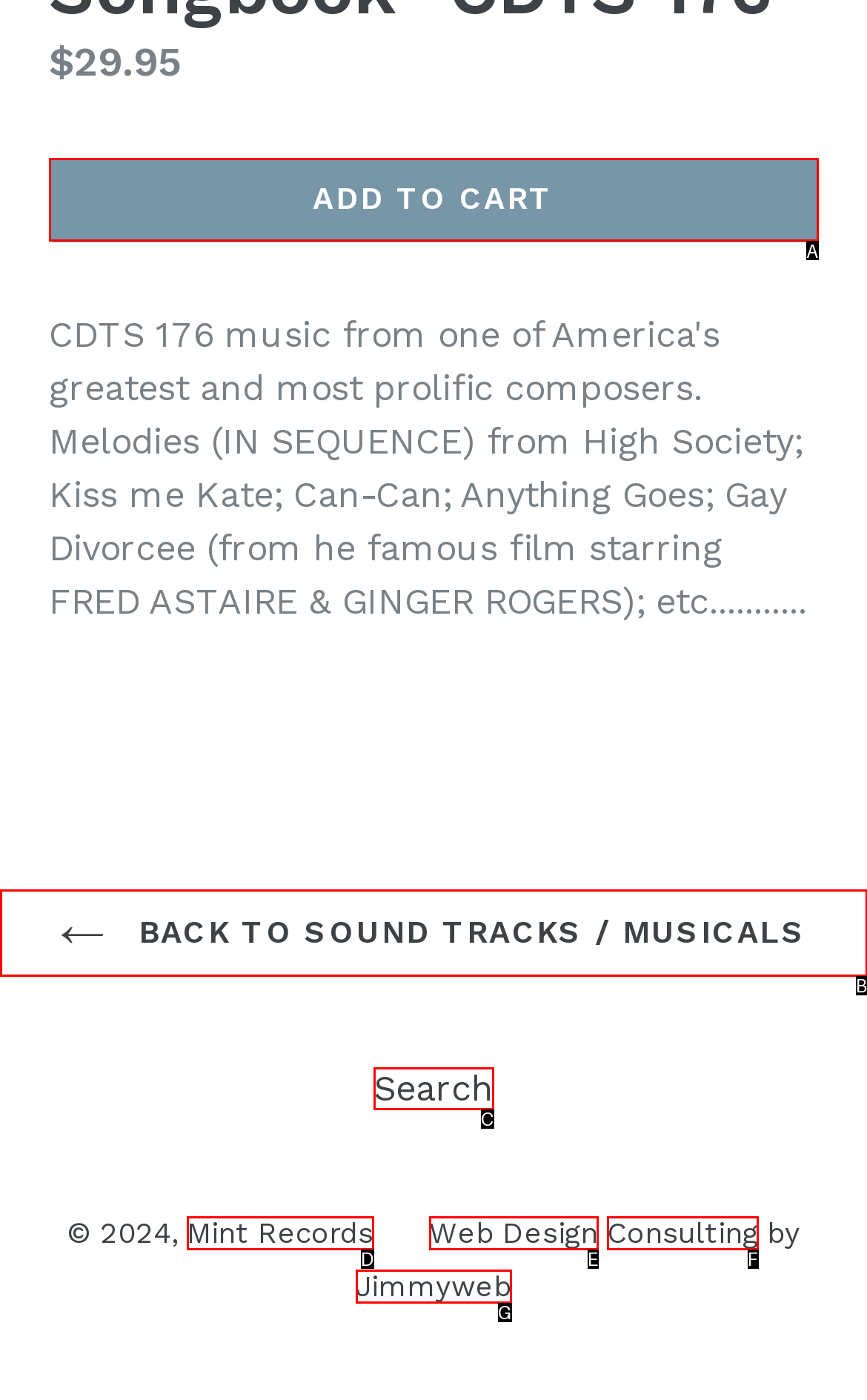Find the option that fits the given description: Add to cart
Answer with the letter representing the correct choice directly.

A